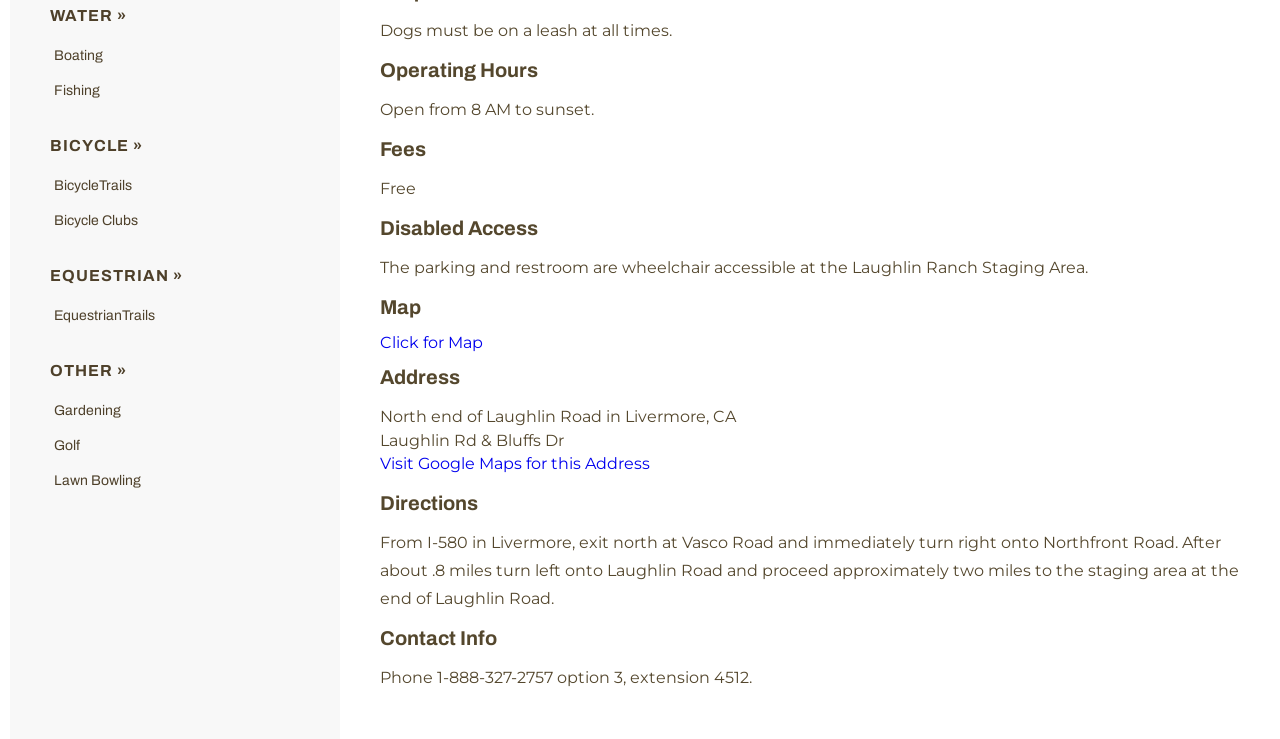Identify the bounding box coordinates for the UI element mentioned here: "iPhone". Provide the coordinates as four float values between 0 and 1, i.e., [left, top, right, bottom].

None